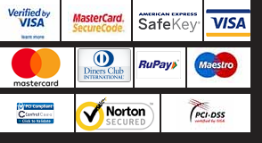Paint a vivid picture with your description of the image.

The image showcases a selection of payment and security logos commonly found on e-commerce websites, emphasizing their commitment to secure transactions. Featured logos include prominent payment methods such as Visa, MasterCard, American Express, Diners Club, RuPay, and Maestro, indicating the diverse options available for customers. Additionally, security certifications such as "Verified by Visa," "Norton Secured," and PCI-DSS compliant logos are present, highlighting the site’s adherence to strong security protocols for online payments. This assortment of logos aims to instill confidence in users regarding the safety of their financial information during online transactions.